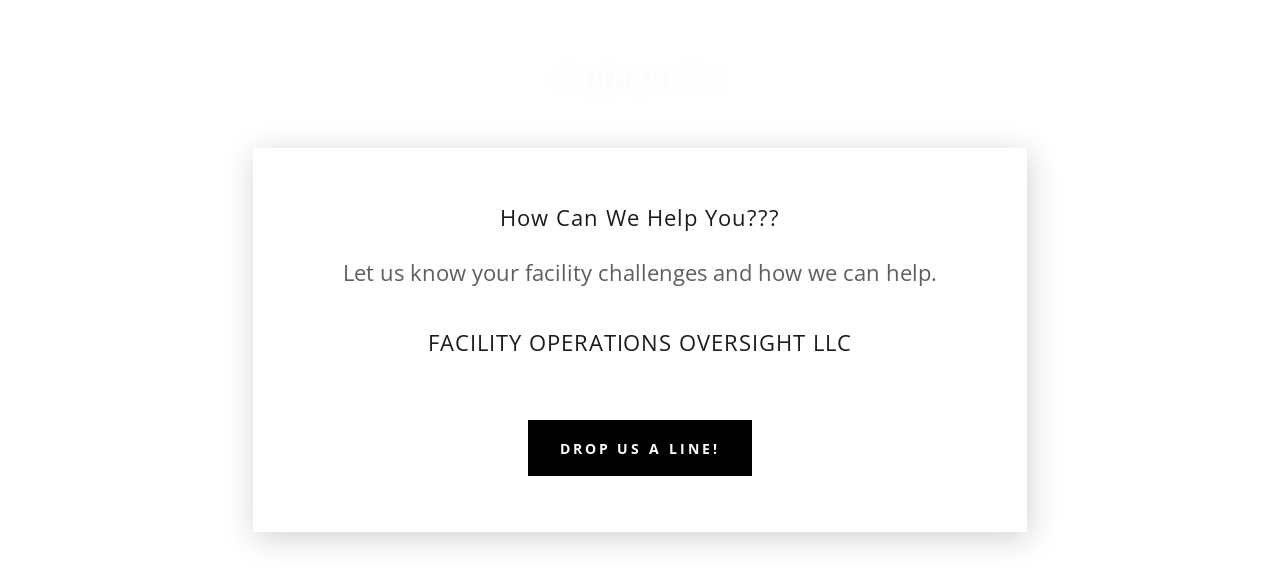Give an elaborate caption for the image.

The image features a clean and modern layout representing the "Contact Us" section of the website for Facility Operations Oversight LLC. Prominently displayed is the heading "How Can We Help You???" which invites potential clients to share their facility challenges. Below this, a supportive message encourages users to reach out, emphasizing the company's commitment to assist. The company name, "FACILITY OPERATIONS OVERSIGHT LLC," is highlighted, reinforcing the brand identity. To facilitate communication, a striking black button labeled "DROP US A LINE!" invites users to take action and engage with the company directly. The overall design conveys a professional and approachable tone, making it easy for visitors to connect and seek assistance.